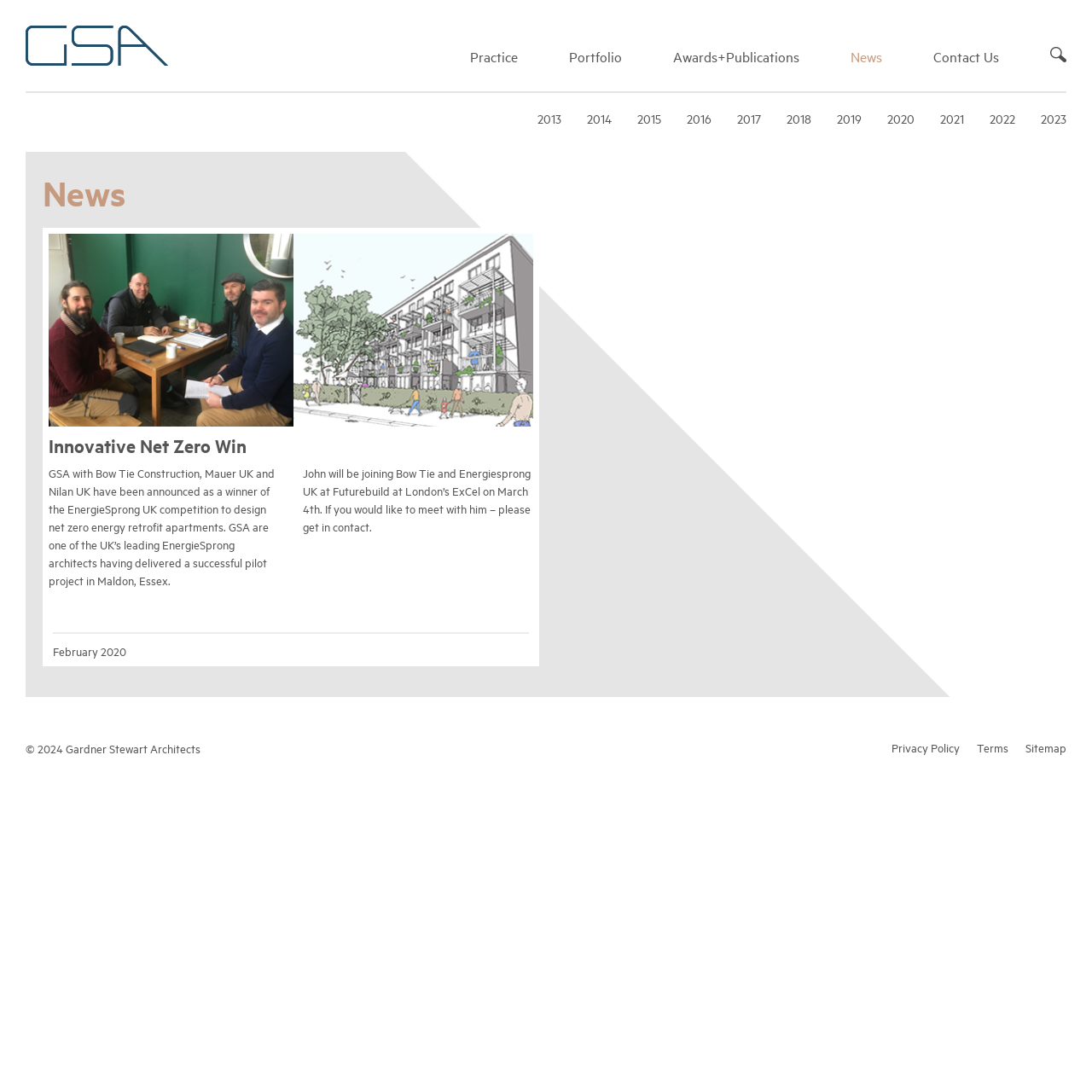How many years are listed in the webpage's timeline?
Provide an in-depth and detailed explanation in response to the question.

The webpage contains a timeline of years, starting from 2013 and going up to 2023. There are 11 years listed in total.